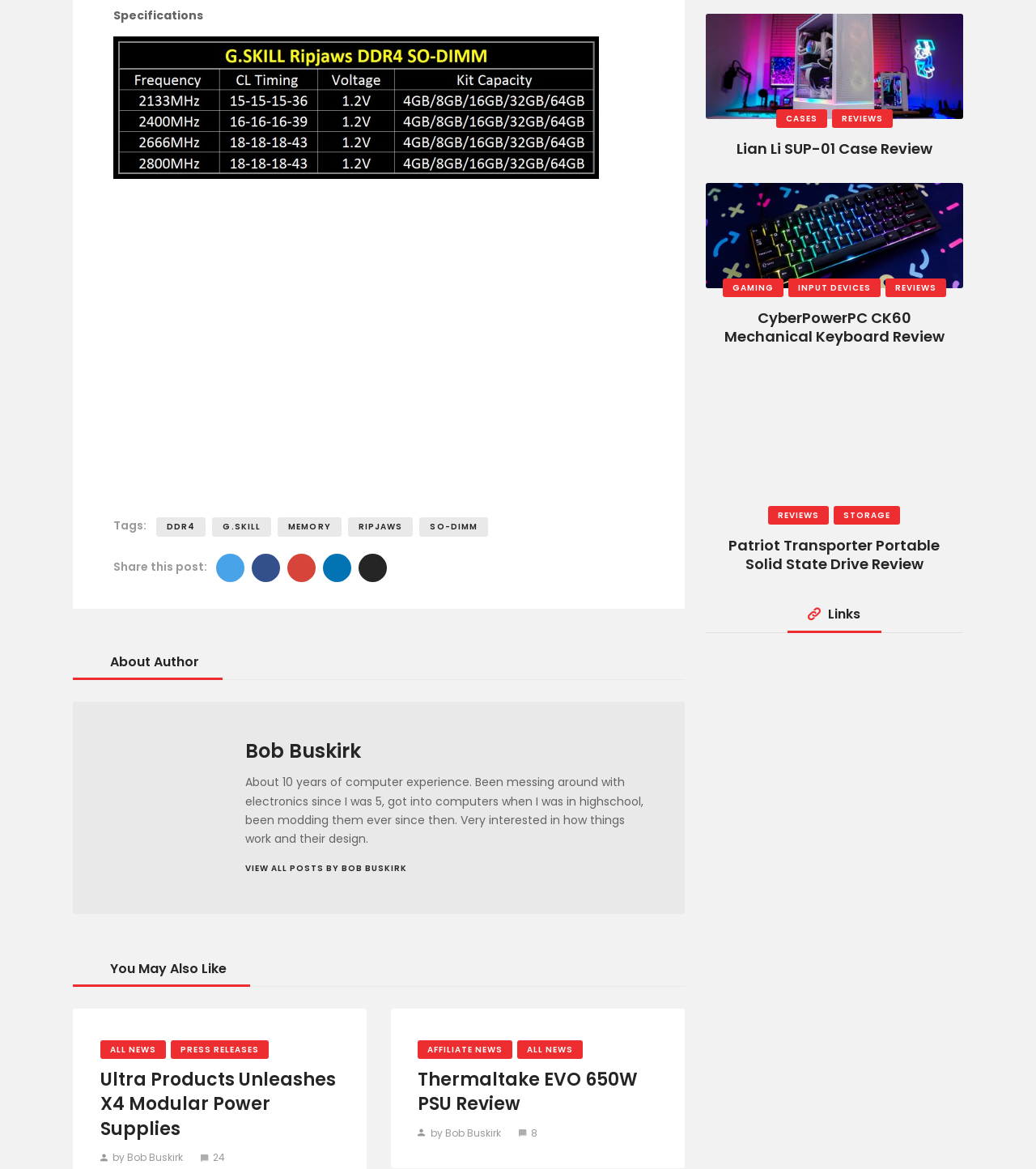Determine the bounding box coordinates for the region that must be clicked to execute the following instruction: "Read the 'Ultra Products Unleashes X4 Modular Power Supplies' article".

[0.097, 0.913, 0.328, 0.977]